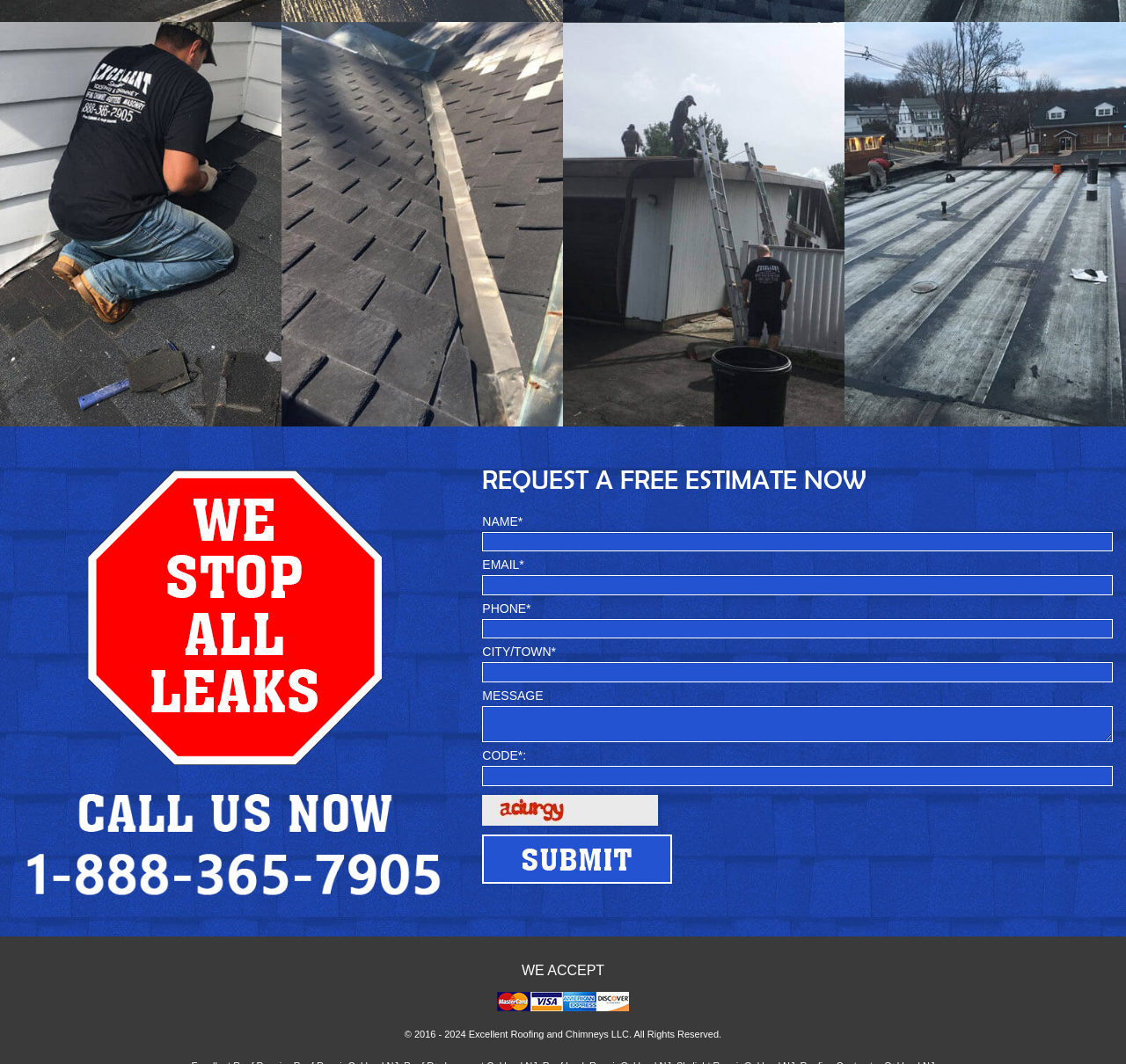Predict the bounding box coordinates of the UI element that matches this description: "Excellent Roofing and Chimneys LLC". The coordinates should be in the format [left, top, right, bottom] with each value between 0 and 1.

[0.416, 0.967, 0.559, 0.977]